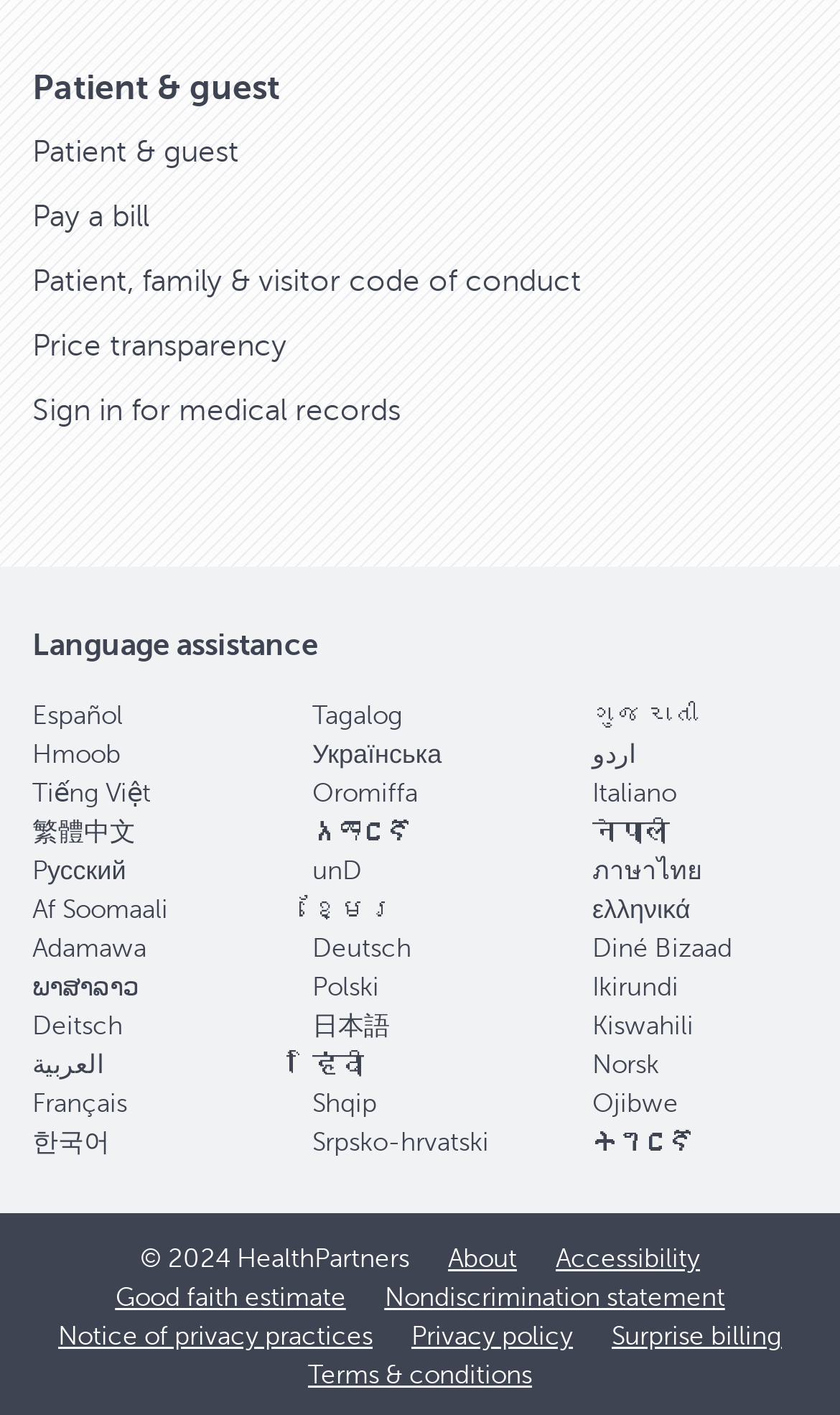Please locate the UI element described by "Price transparency" and provide its bounding box coordinates.

[0.038, 0.233, 0.341, 0.256]